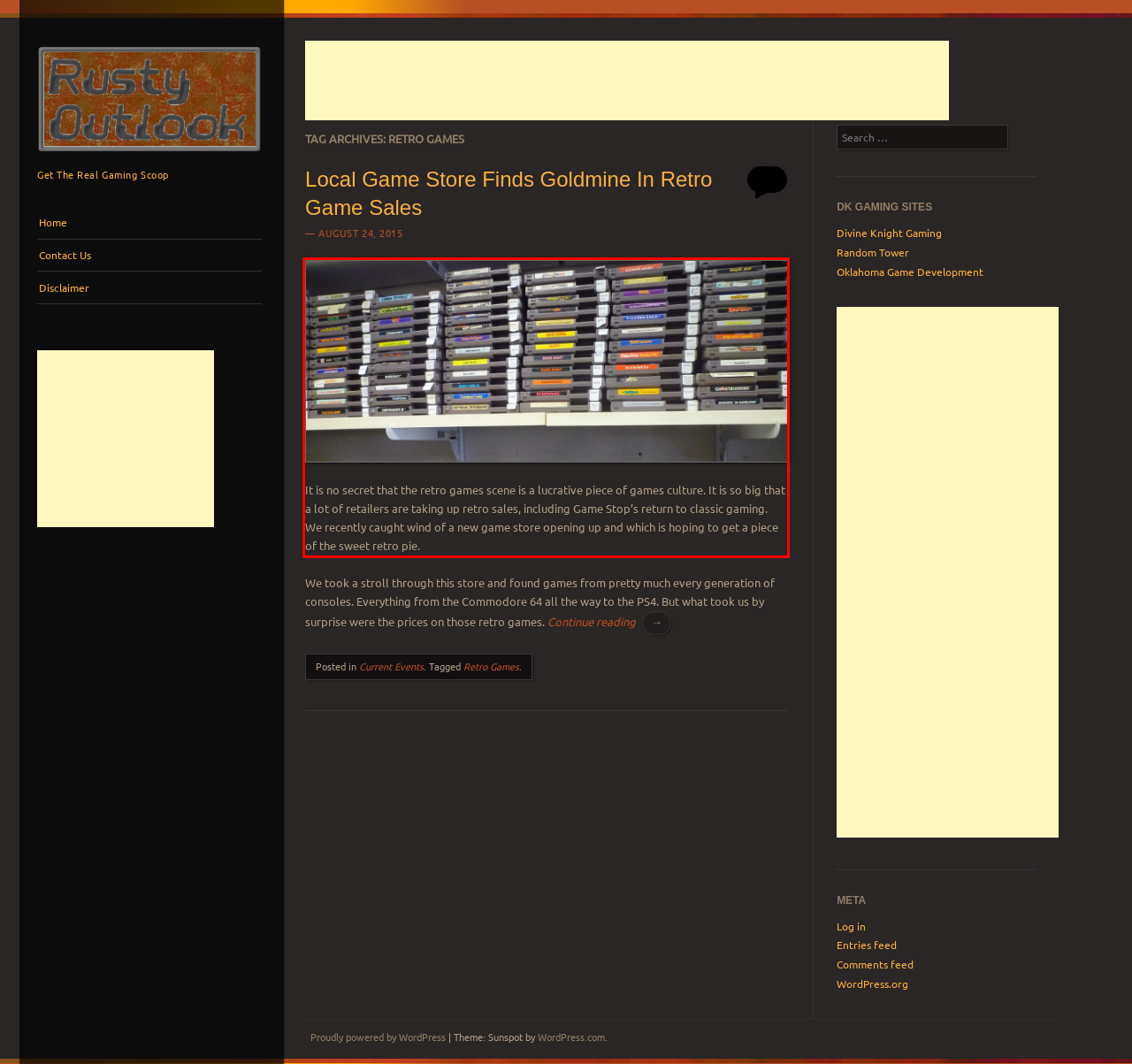Given the screenshot of the webpage, identify the red bounding box, and recognize the text content inside that red bounding box.

It is no secret that the retro games scene is a lucrative piece of games culture. It is so big that a lot of retailers are taking up retro sales, including Game Stop’s return to classic gaming. We recently caught wind of a new game store opening up and which is hoping to get a piece of the sweet retro pie.